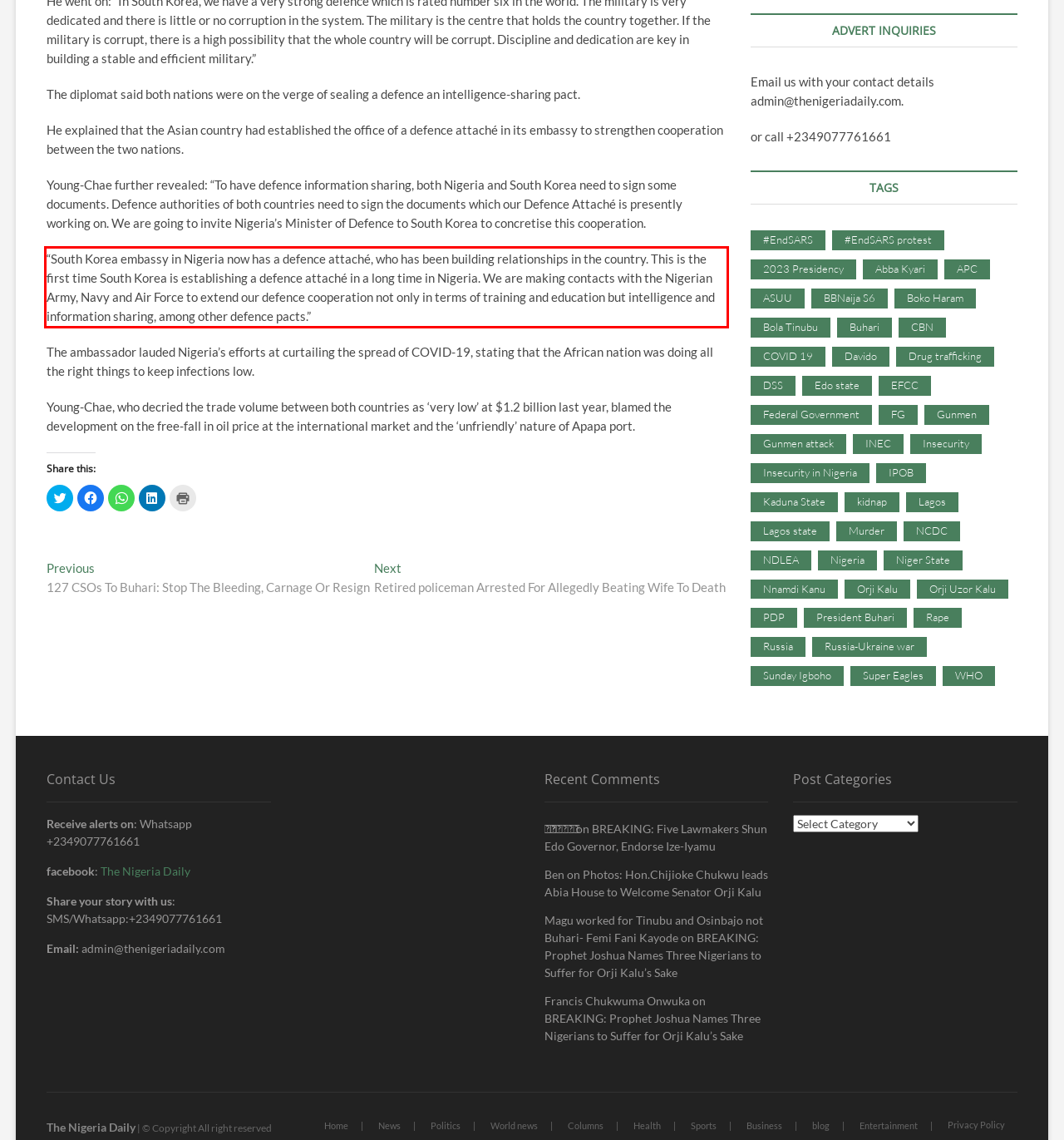You are provided with a screenshot of a webpage that includes a red bounding box. Extract and generate the text content found within the red bounding box.

“South Korea embassy in Nigeria now has a defence attaché, who has been building relationships in the country. This is the first time South Korea is establishing a defence attaché in a long time in Nigeria. We are making contacts with the Nigerian Army, Navy and Air Force to extend our defence cooperation not only in terms of training and education but intelligence and information sharing, among other defence pacts.”